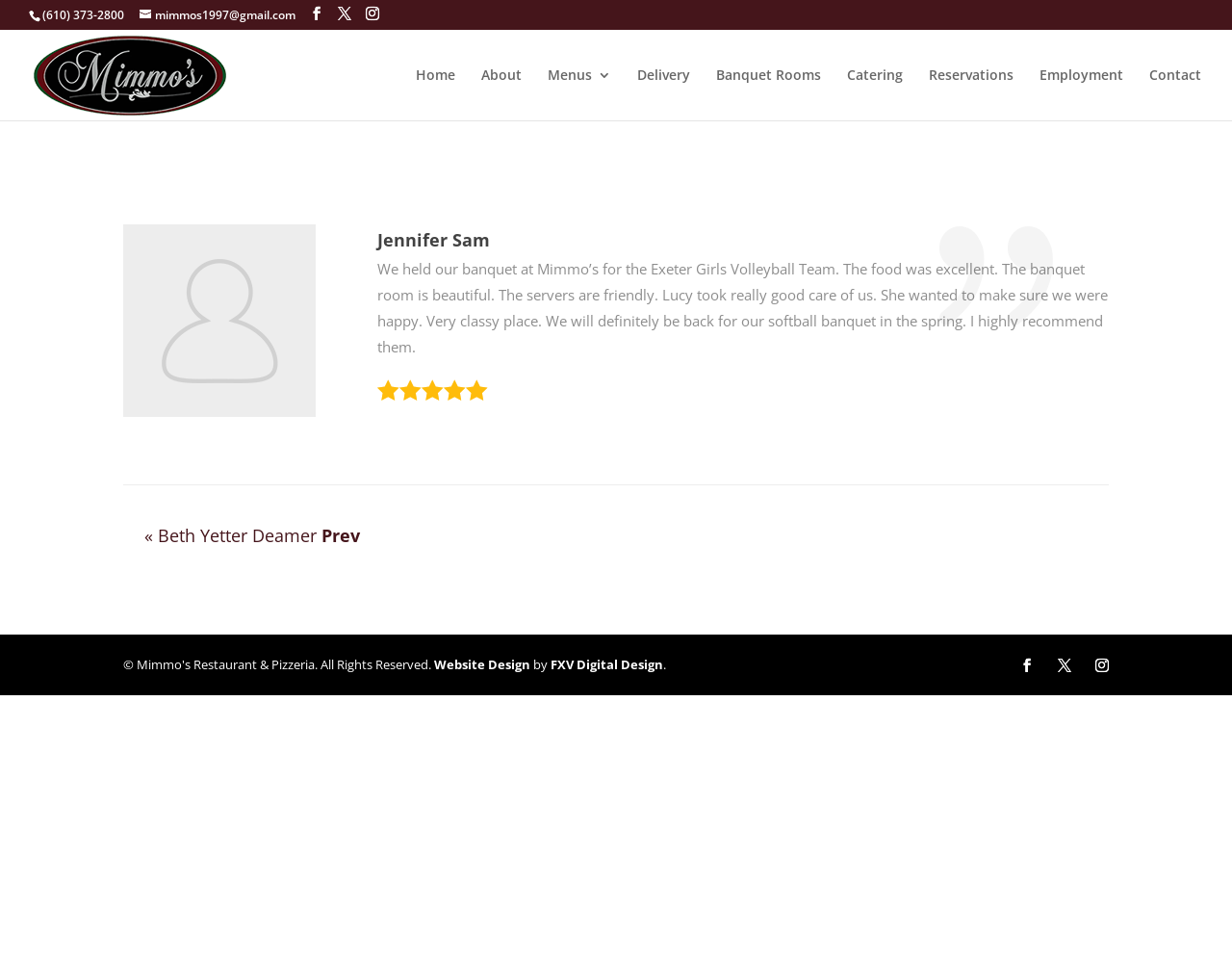What is the rating of the service?
Based on the image, respond with a single word or phrase.

100%